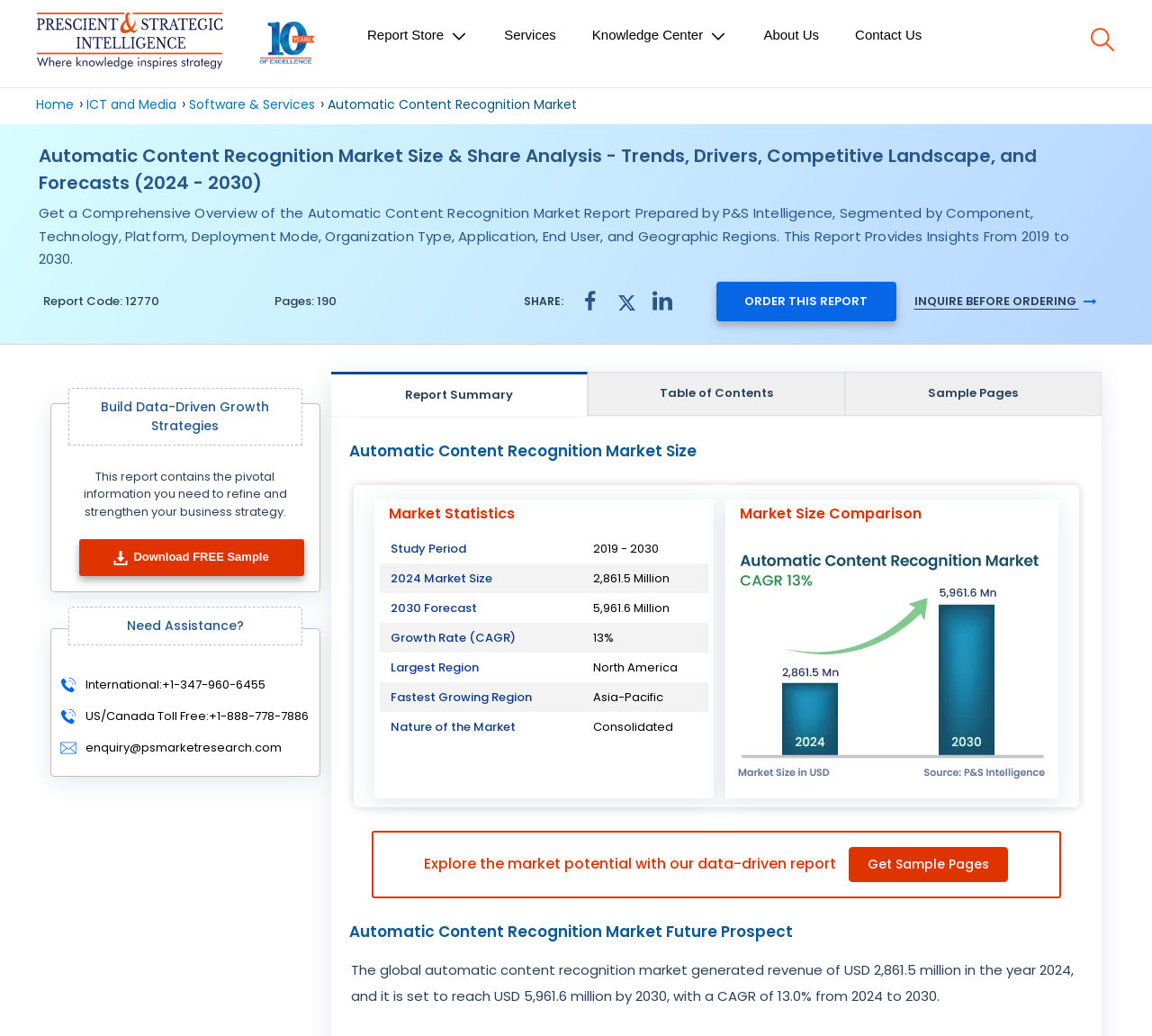Carefully examine the image and provide an in-depth answer to the question: What is the forecasted market size of automatic content recognition in 2030?

The answer can be found in the 'Market Statistics' section, where it is stated that the 2030 forecast is 5,961.6 million.